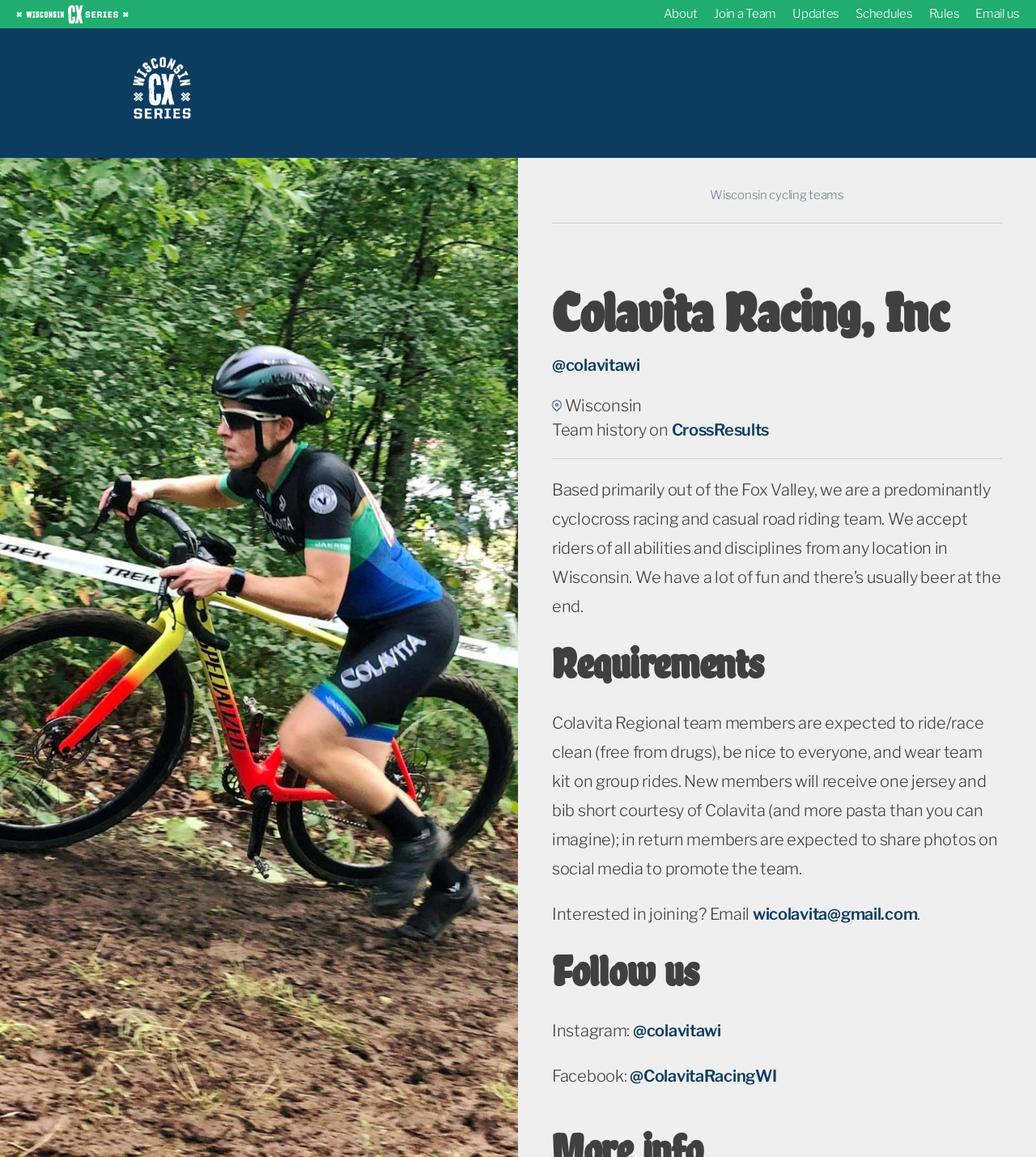Identify the bounding box for the given UI element using the description provided. Coordinates should be in the format (top-left x, top-left y, bottom-right x, bottom-right y) and must be between 0 and 1. Here is the description: parent_node: Wisconsin CX Series

[0.128, 0.049, 0.184, 0.108]